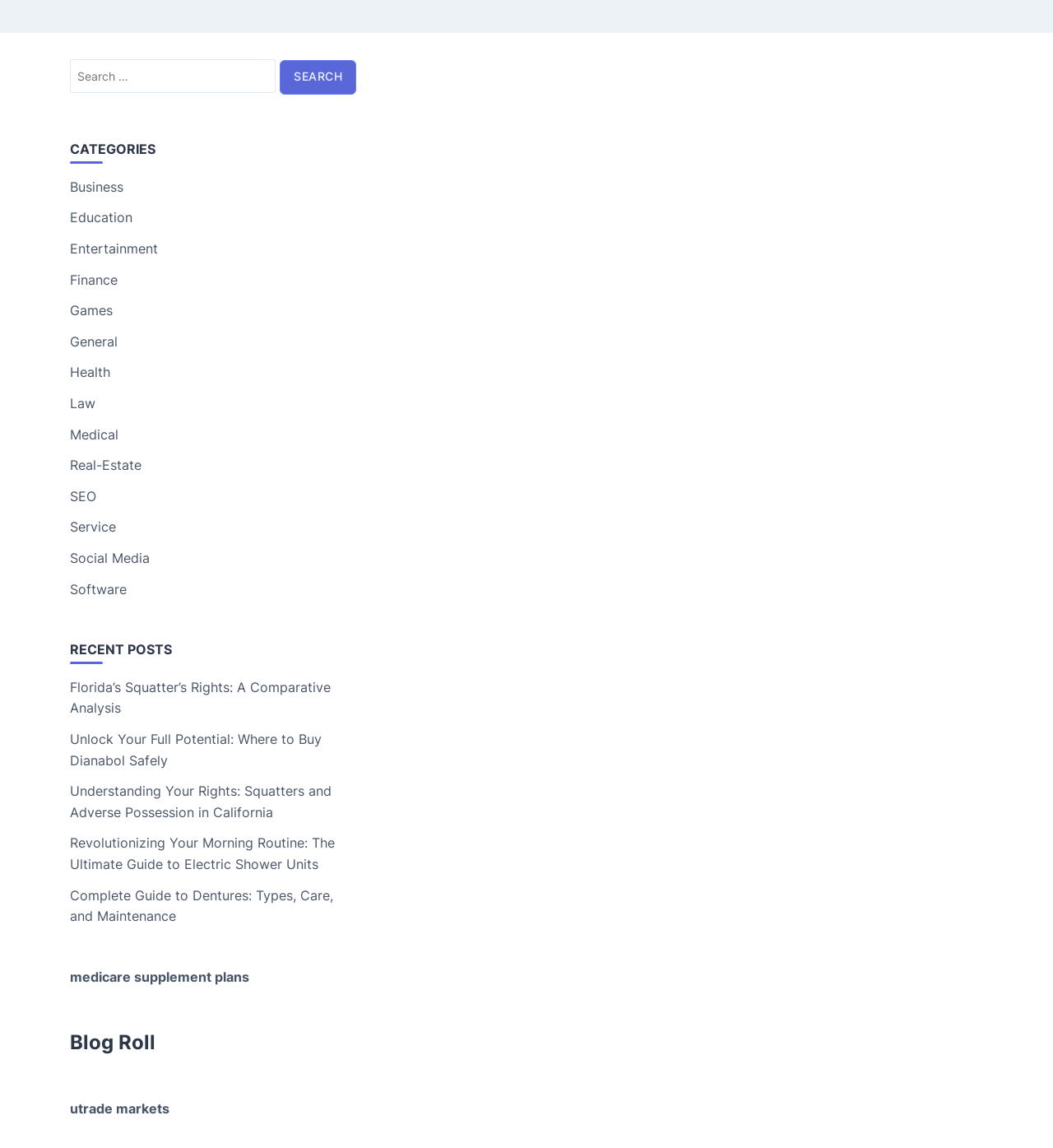Refer to the image and provide a thorough answer to this question:
What is the last link in the 'Blog Roll' section?

The 'Blog Roll' section is located at the bottom of the webpage, and the last link in this section has the text 'utrade markets'.